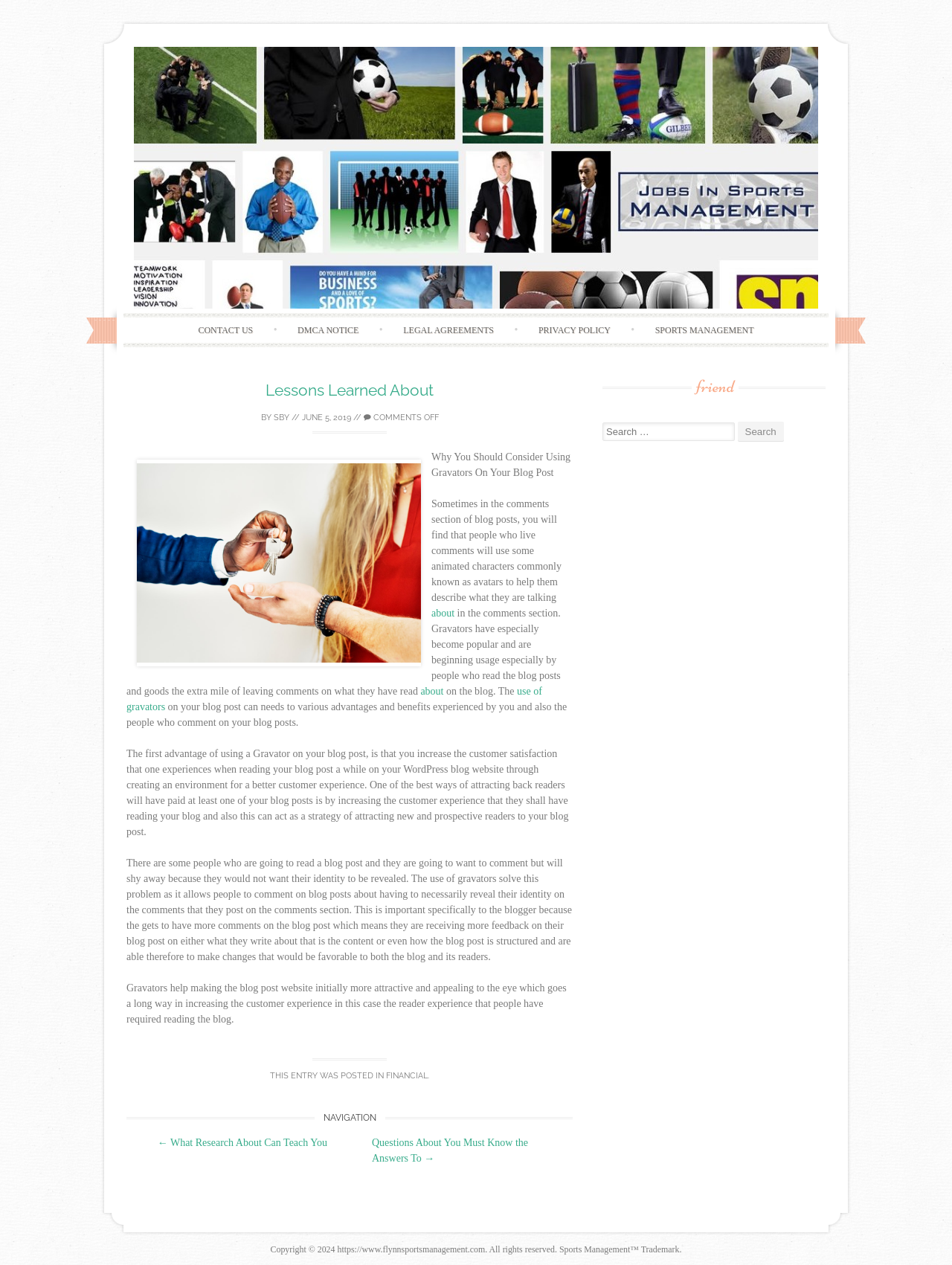Find the bounding box coordinates of the clickable region needed to perform the following instruction: "Click on the 'SPORTS MANAGEMENT' link". The coordinates should be provided as four float numbers between 0 and 1, i.e., [left, top, right, bottom].

[0.669, 0.251, 0.811, 0.271]